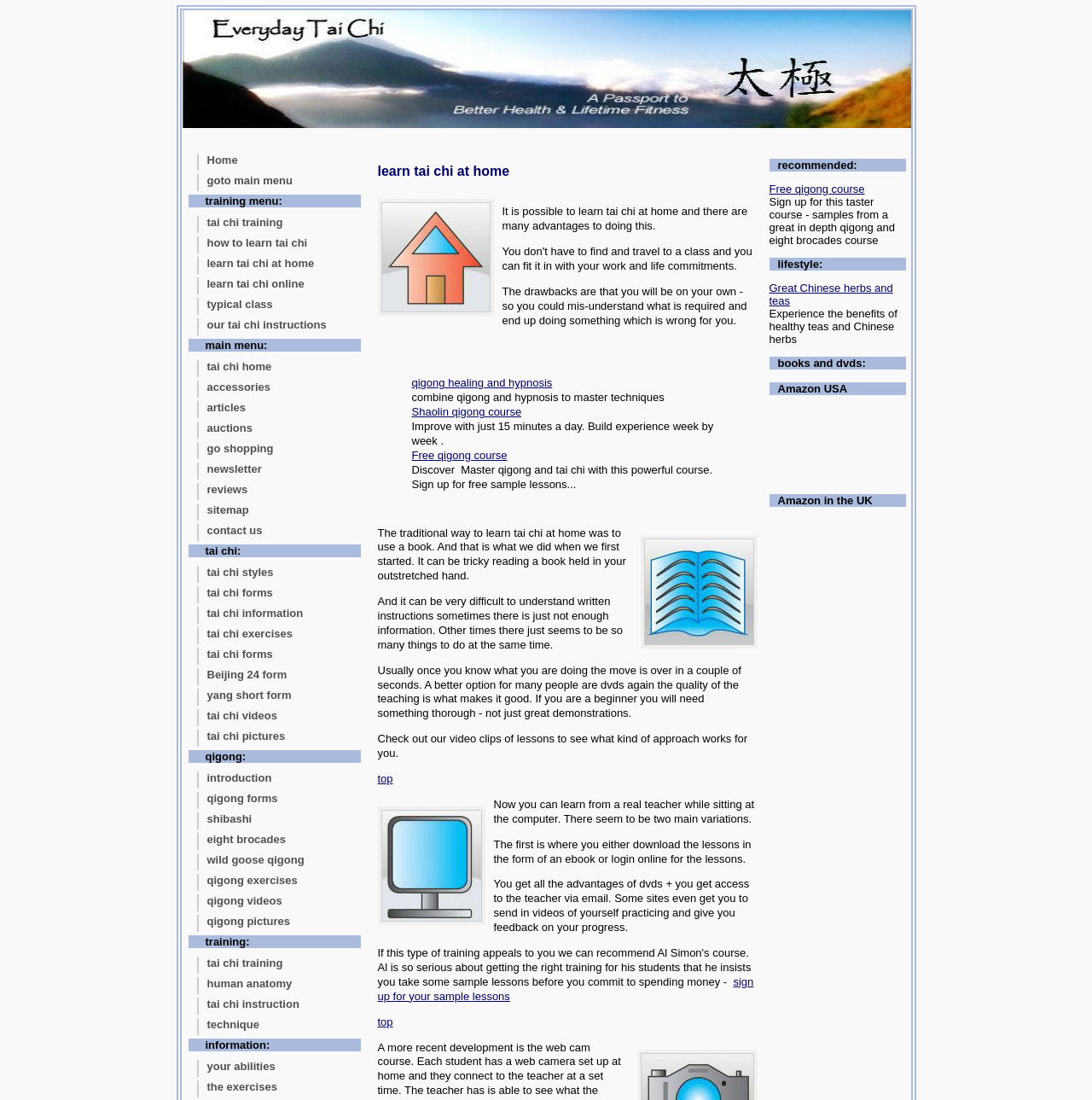Refer to the screenshot and answer the following question in detail:
What is the alternative to using a book to learn Tai Chi at home?

According to the webpage, using a book to learn Tai Chi at home can be tricky, and DVDs and online lessons are alternative options that provide better instruction and feedback.